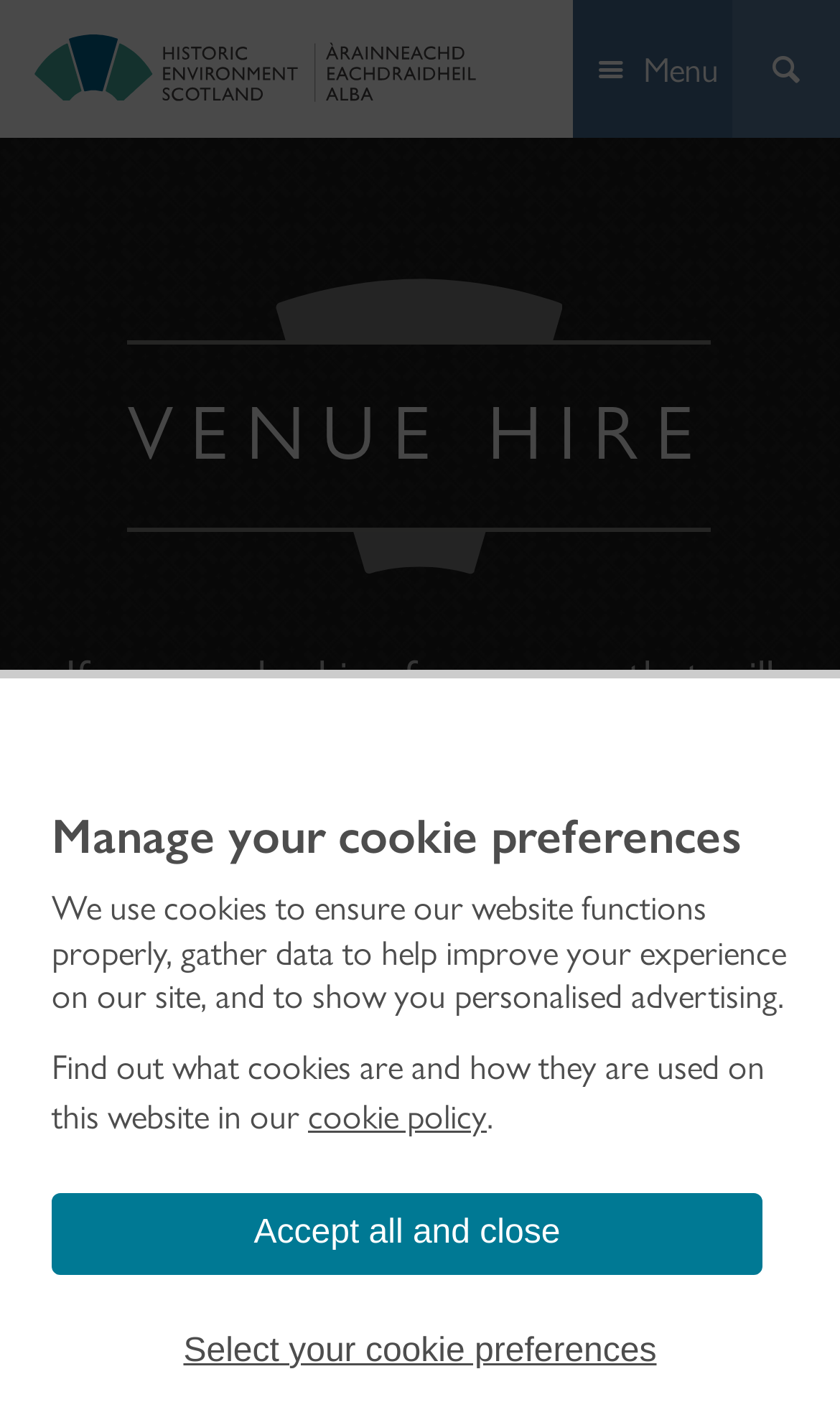Locate the bounding box of the UI element with the following description: "Select your cookie preferences".

[0.062, 0.946, 0.938, 0.983]